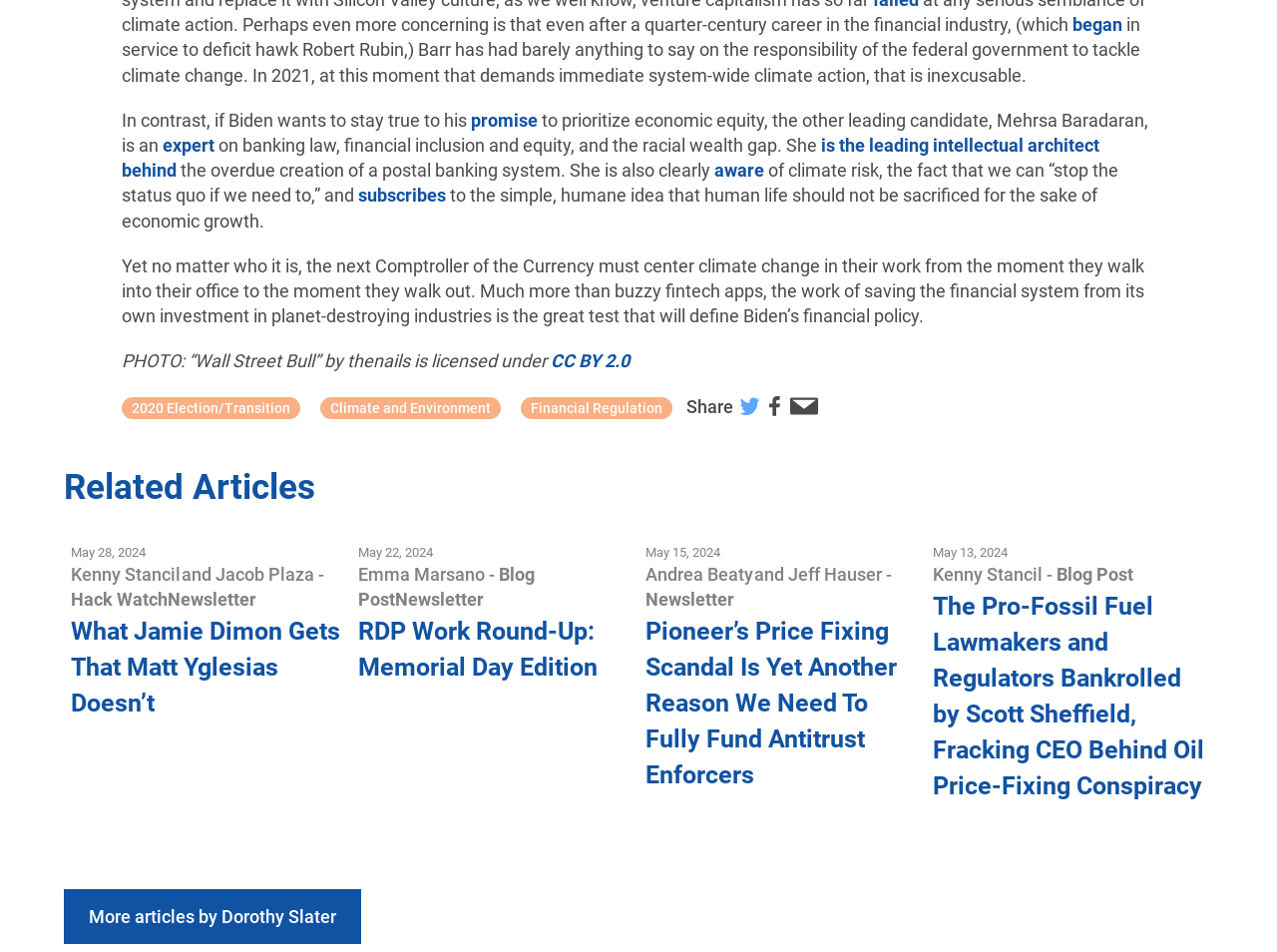What is the name of the candidate mentioned in the article?
Based on the visual information, provide a detailed and comprehensive answer.

The article mentions Mehrsa Baradaran as a leading candidate who is an expert on banking law, financial inclusion and equity, and the racial wealth gap.